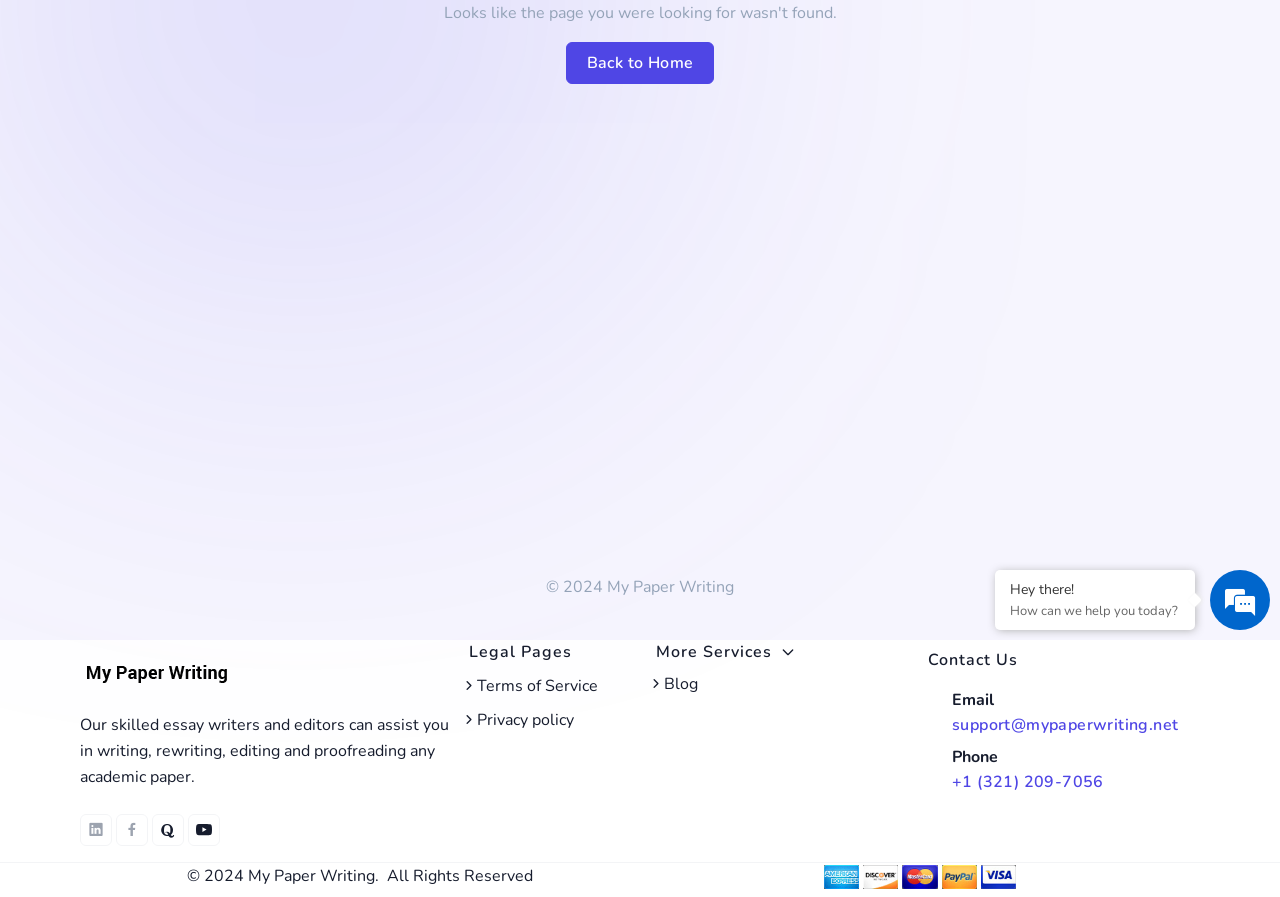Provide the bounding box coordinates in the format (top-left x, top-left y, bottom-right x, bottom-right y). All values are floating point numbers between 0 and 1. Determine the bounding box coordinate of the UI element described as: title="facebook"

[0.091, 0.907, 0.116, 0.943]